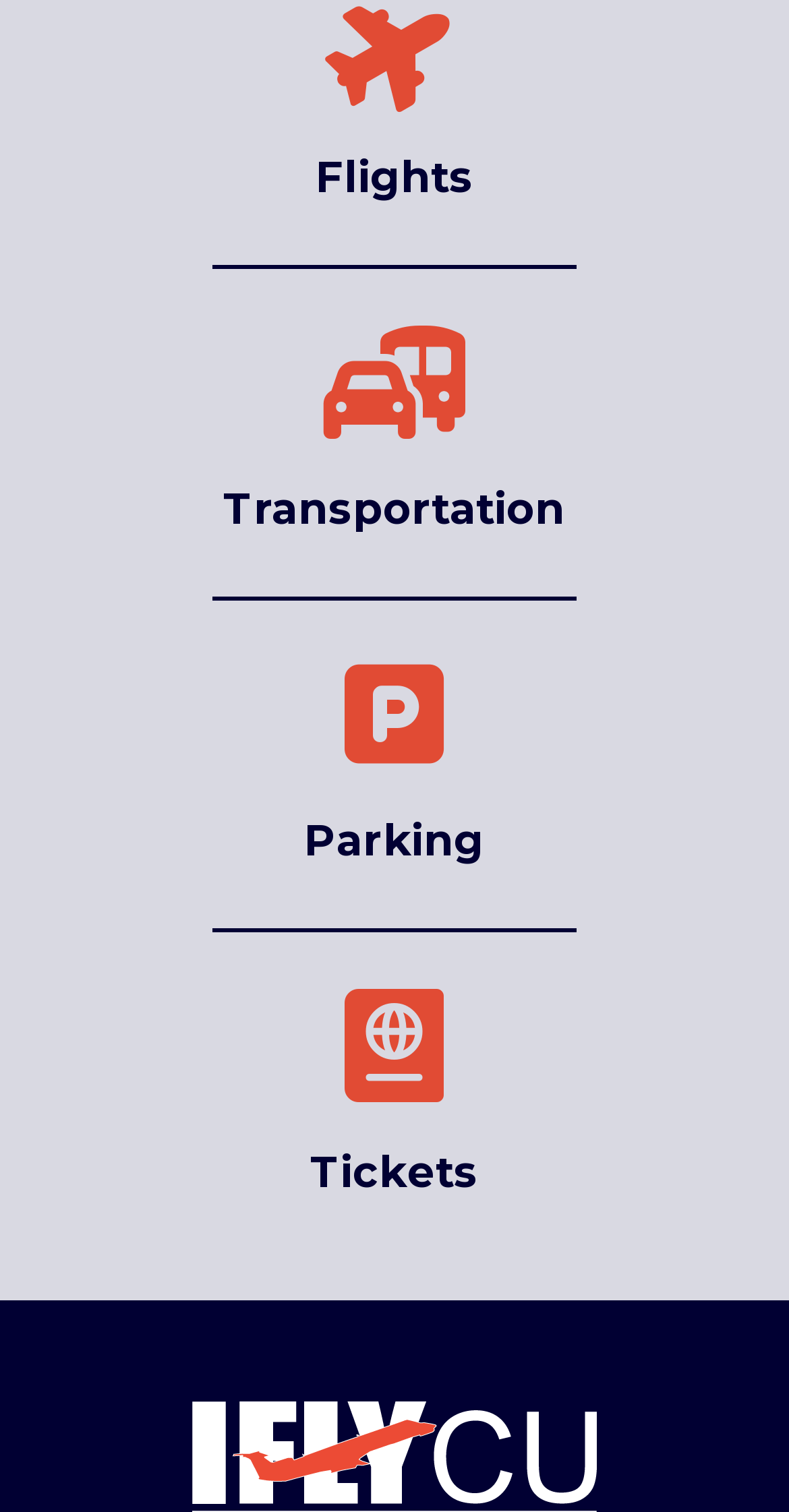Provide a brief response to the question below using one word or phrase:
How many links are on the webpage?

3